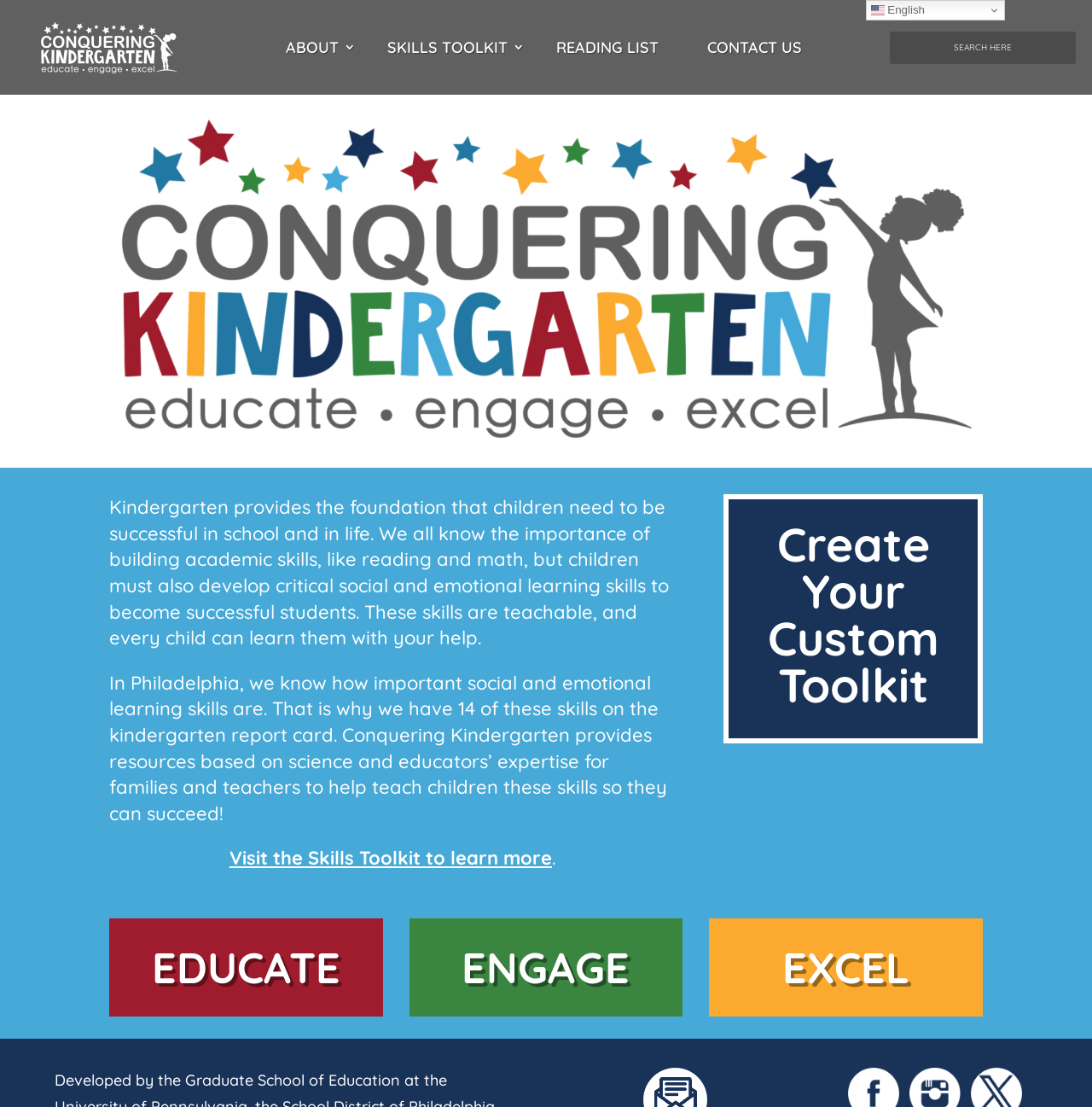What is the theme of the icons in the footer section?
Please provide a single word or phrase as the answer based on the screenshot.

Education